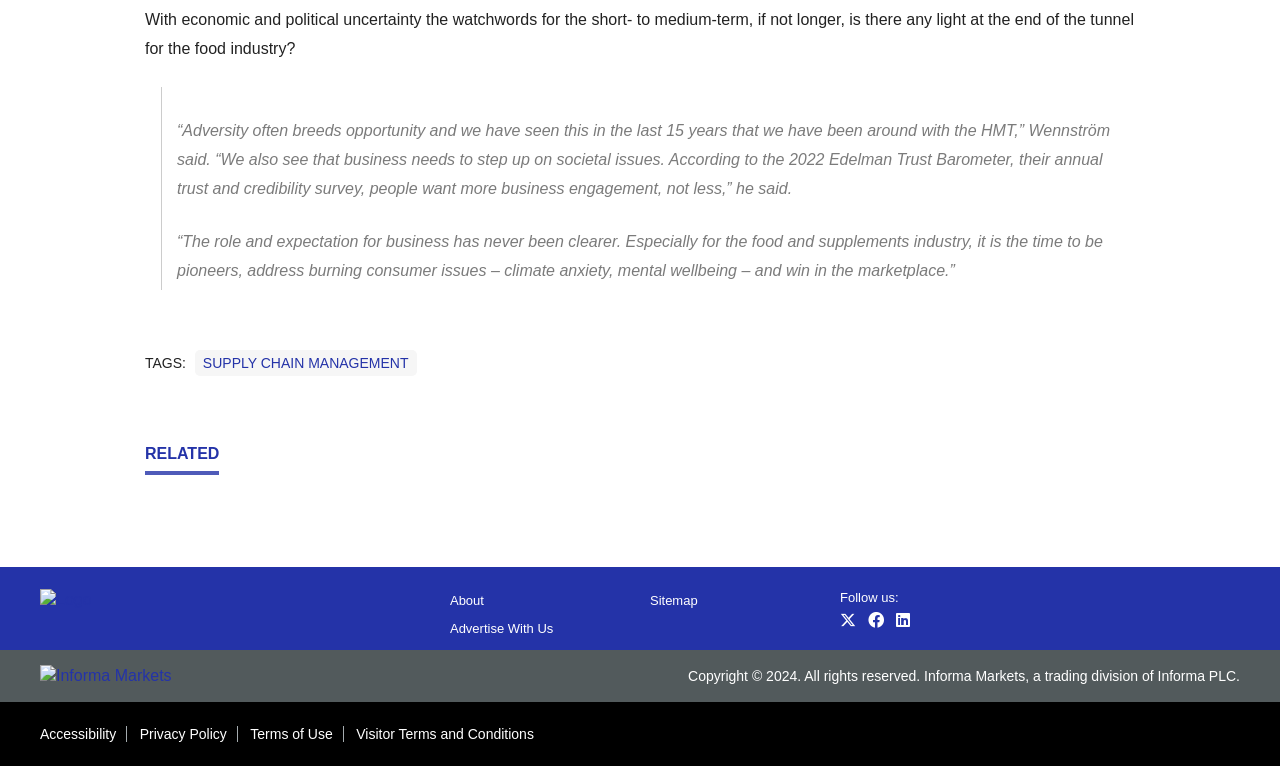Locate the bounding box coordinates of the clickable area to execute the instruction: "Click on the 'SUPPLY CHAIN MANAGEMENT' link". Provide the coordinates as four float numbers between 0 and 1, represented as [left, top, right, bottom].

[0.152, 0.457, 0.325, 0.491]